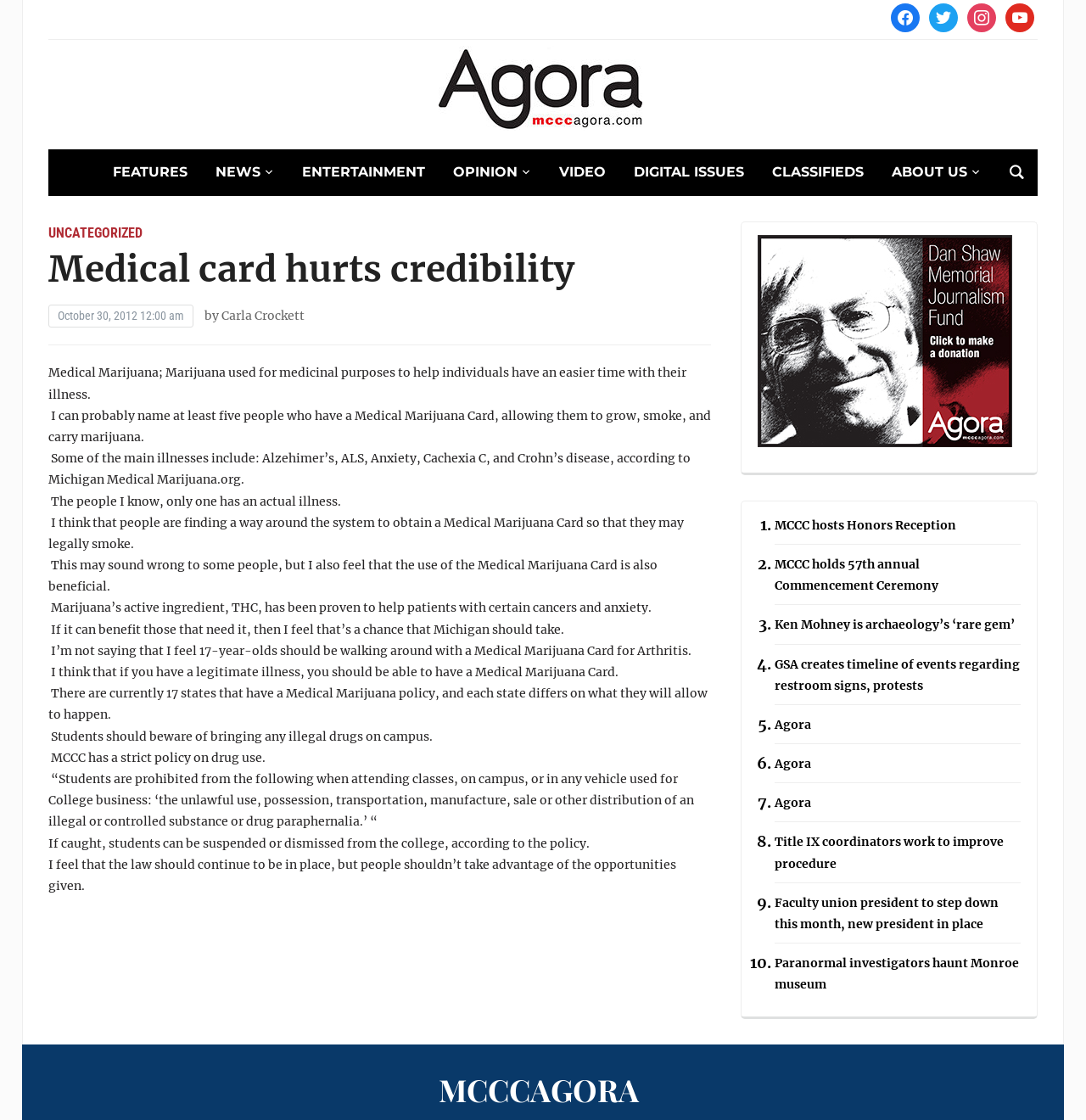Determine the bounding box coordinates of the region I should click to achieve the following instruction: "Check the 'NEWS' section". Ensure the bounding box coordinates are four float numbers between 0 and 1, i.e., [left, top, right, bottom].

[0.199, 0.143, 0.253, 0.165]